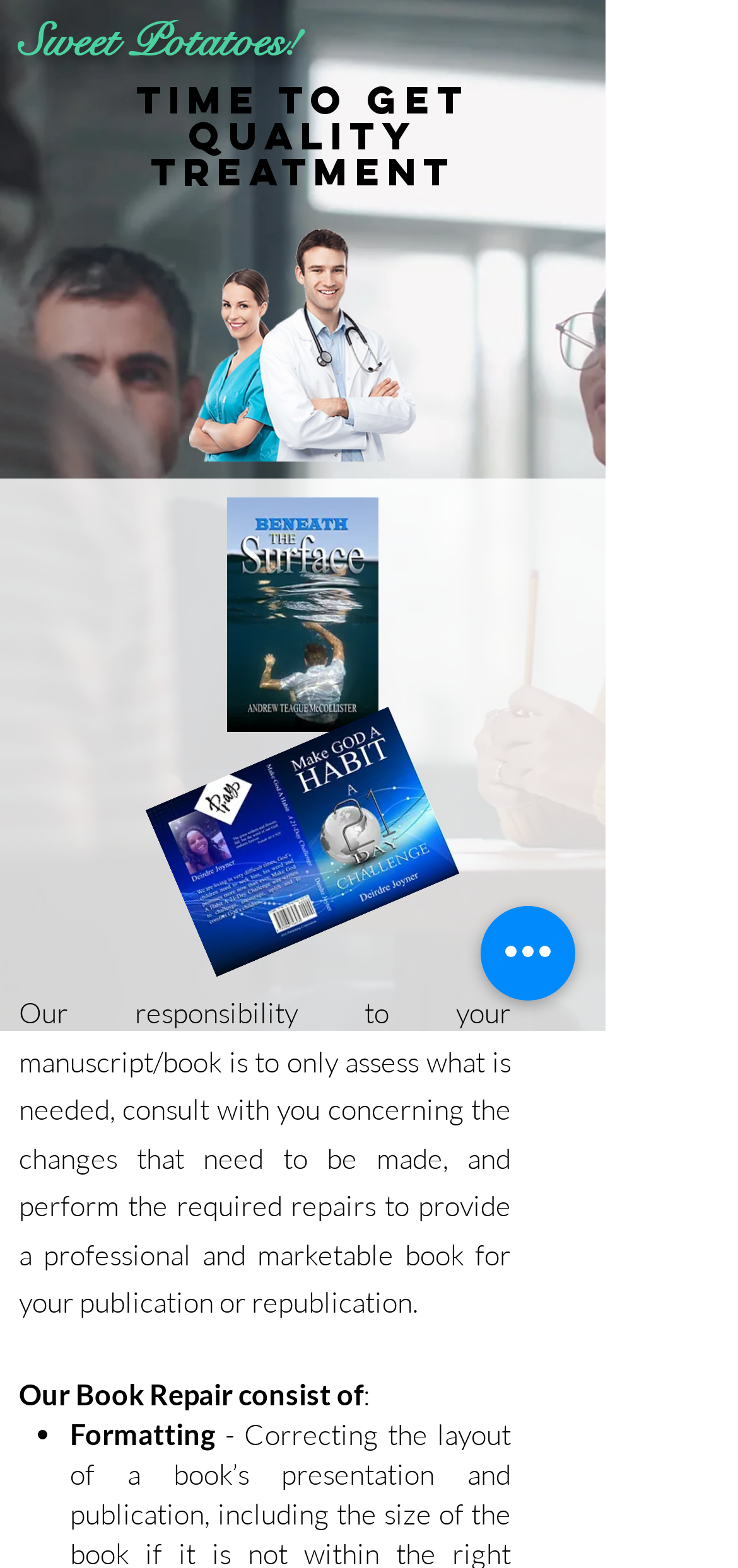Answer the question with a single word or phrase: 
How many images are on this webpage?

3